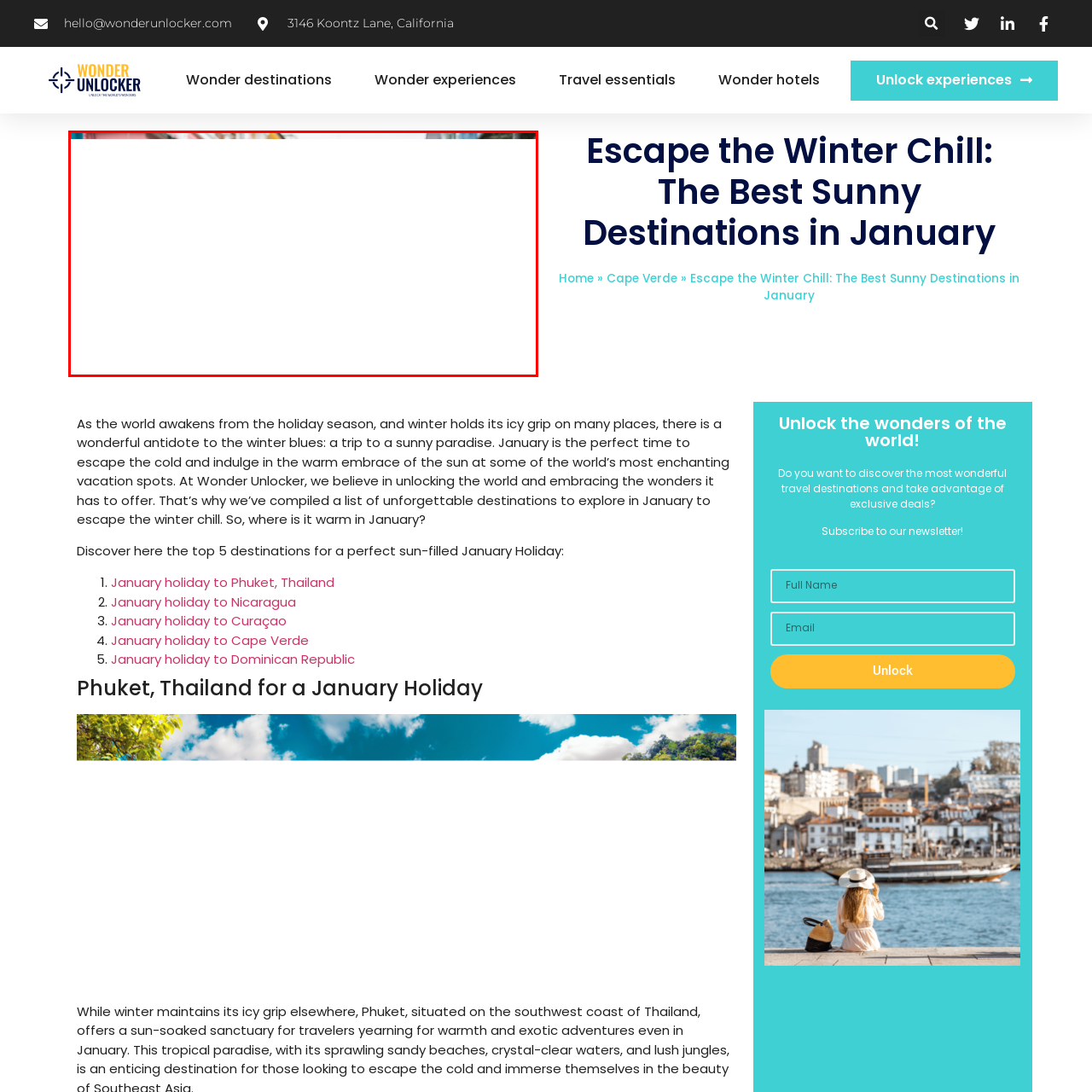Give an in-depth description of the picture inside the red marked area.

The image showcases a vibrant and inviting scene from a sunny destination, reflecting the warmth and allure of a January holiday. It features colorful architecture and a lively street atmosphere, perfect for travelers seeking an escape from winter’s chill. This visual is part of an article titled "Escape the Winter Chill: The Best Sunny Destinations in January," emphasizing the appeal of sunny getaways in January. As winter holds sway in many parts of the world, the image encapsulates the idea of adventure and relaxation in a tropical paradise, encouraging readers to embrace the joy of travel during the colder months.